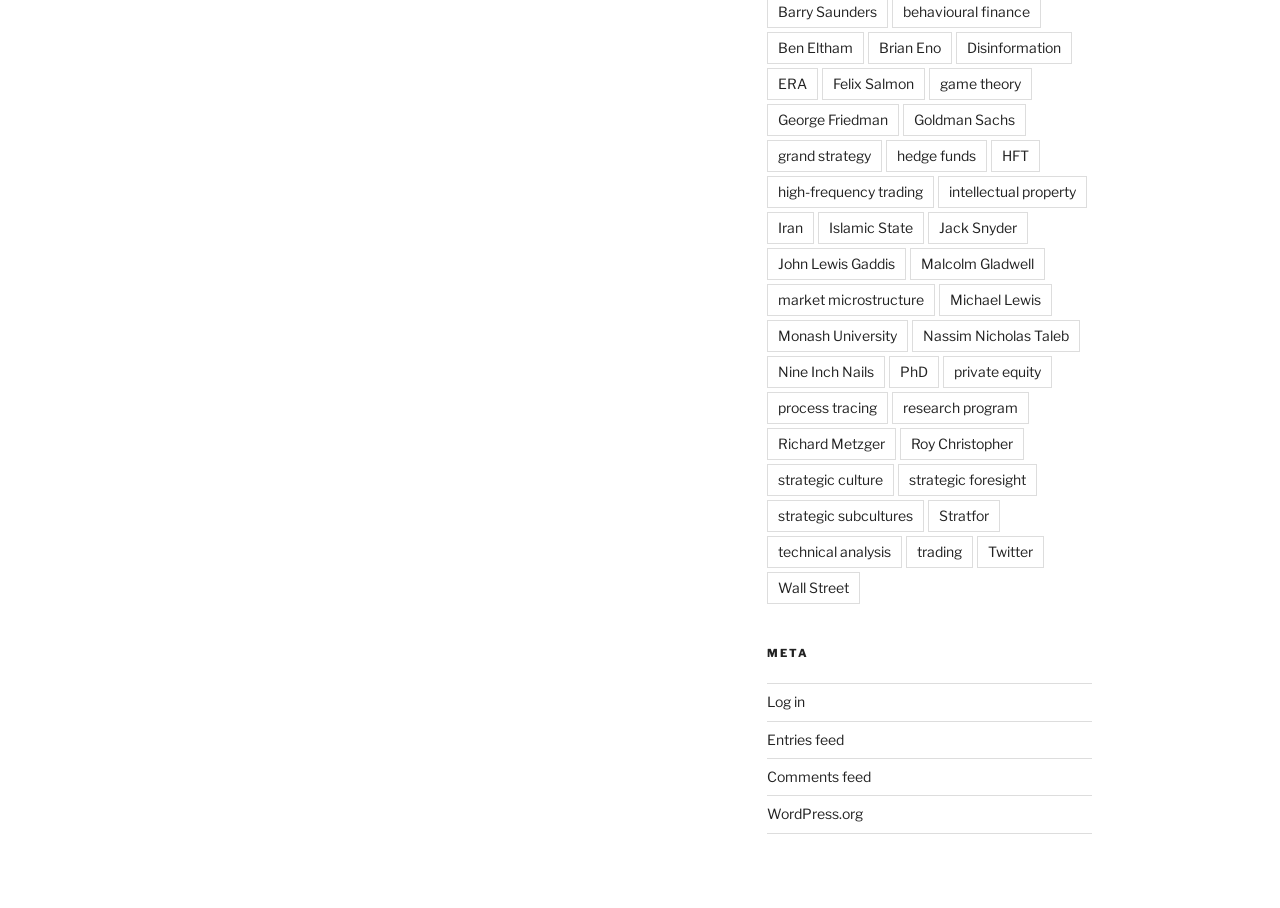Provide a single word or phrase answer to the question: 
Is there a heading element on this webpage?

Yes